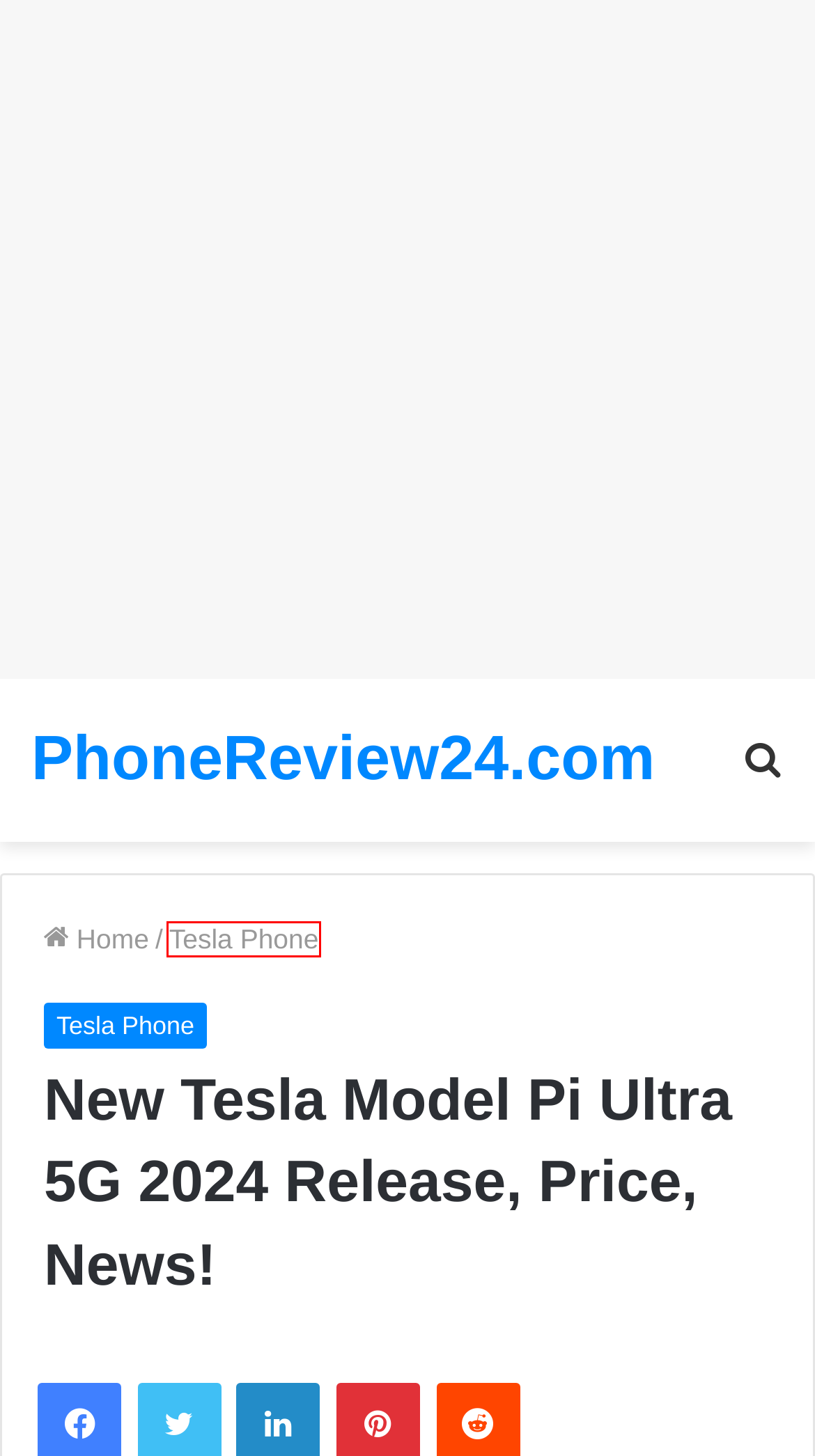You have a screenshot of a webpage with a red rectangle bounding box around an element. Identify the best matching webpage description for the new page that appears after clicking the element in the bounding box. The descriptions are:
A. Tesla Phone Archives - Phonereview24.com
B. Tesla Pi Sell Phone 2024 5G: Price, Release, Features, Reviews! - Phonereview24.com
C. Nokia Flash Pro 2024 Specs, Price, Release date,12GB RAM! - Phonereview24.com
D. Xiaomi Mi Note 11 2024: Release date & Price! - Phonereview24.com
E. Latest 2024 Tesla Phone (Pi) Coming Soon! - Phonereview24.com
F. Tesla FSD V12 2024: Full Self-Driving Released for you! - Phonereview24.com
G. Phonereview24.com - world wide smartphone price, release date, specs, features, and review
H. Tesla Phone 5G 2024: News, Price, Release, Specs, Rumors! - Phonereview24.com

A